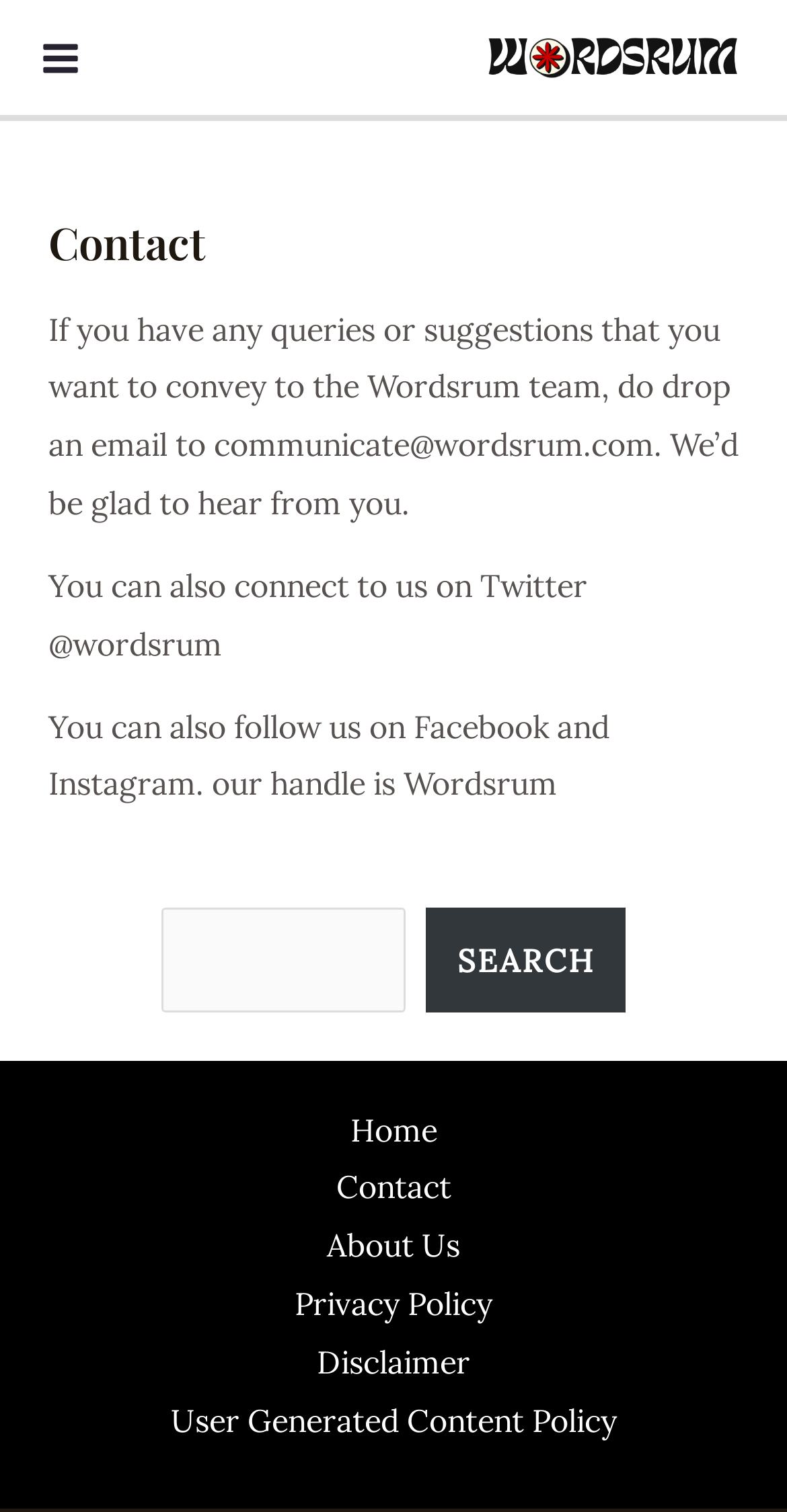Please find the bounding box coordinates of the element that needs to be clicked to perform the following instruction: "Go to the Home page". The bounding box coordinates should be four float numbers between 0 and 1, represented as [left, top, right, bottom].

[0.445, 0.728, 0.555, 0.766]